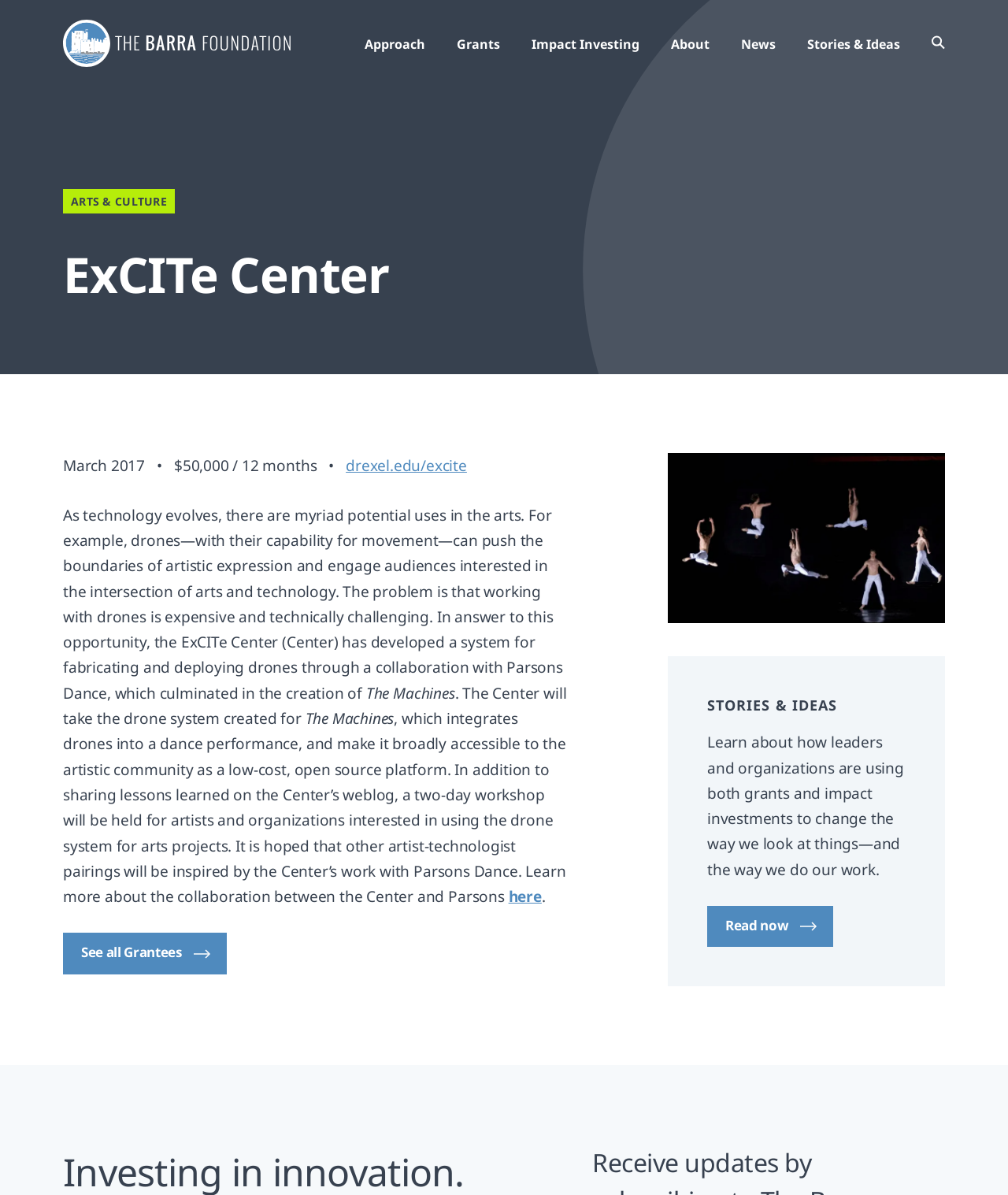Find the bounding box coordinates for the element that must be clicked to complete the instruction: "View WordPress.org". The coordinates should be four float numbers between 0 and 1, indicated as [left, top, right, bottom].

None